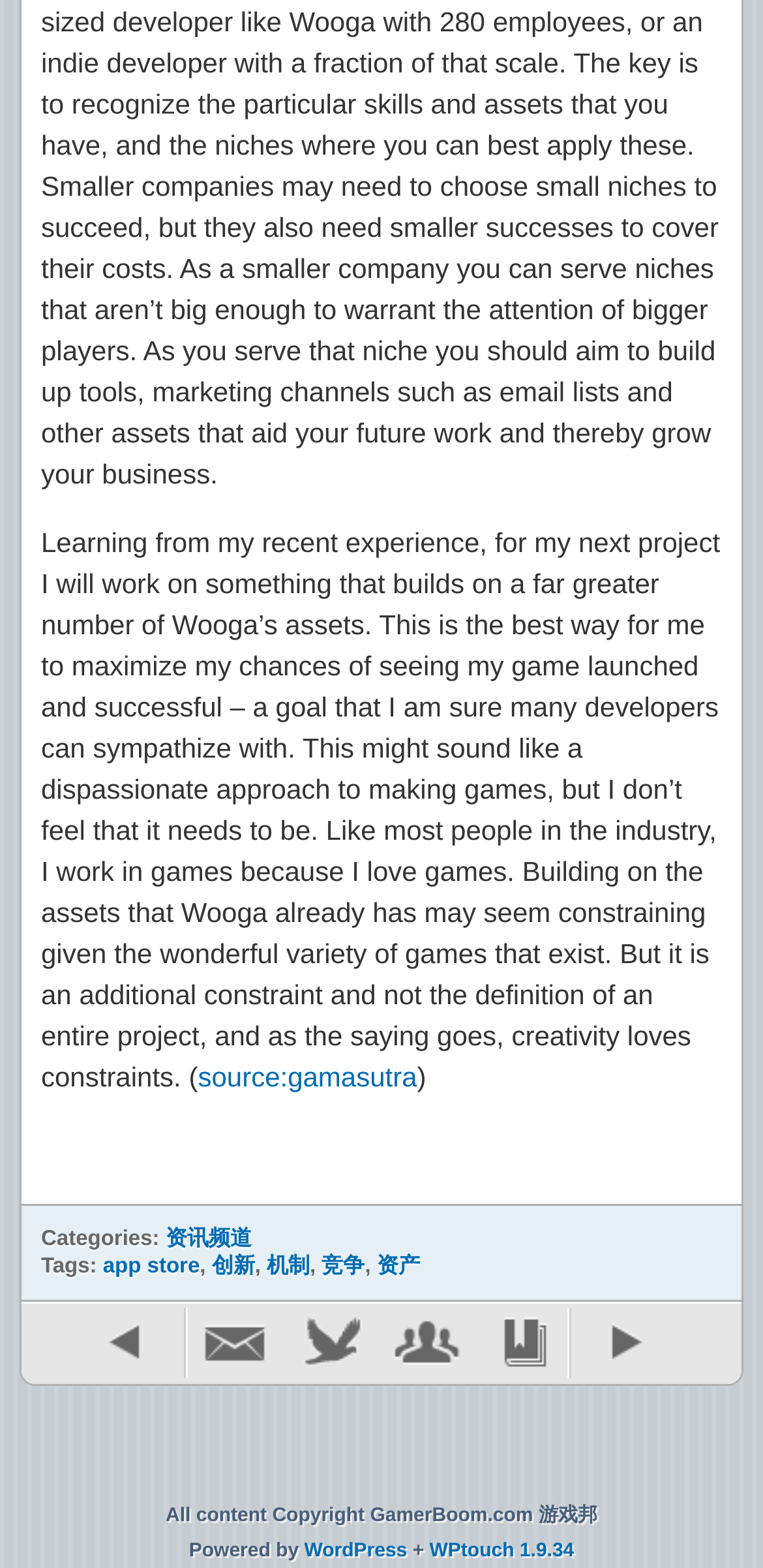Please provide the bounding box coordinates for the element that needs to be clicked to perform the instruction: "Explore the tag of 创新". The coordinates must consist of four float numbers between 0 and 1, formatted as [left, top, right, bottom].

[0.277, 0.8, 0.334, 0.815]